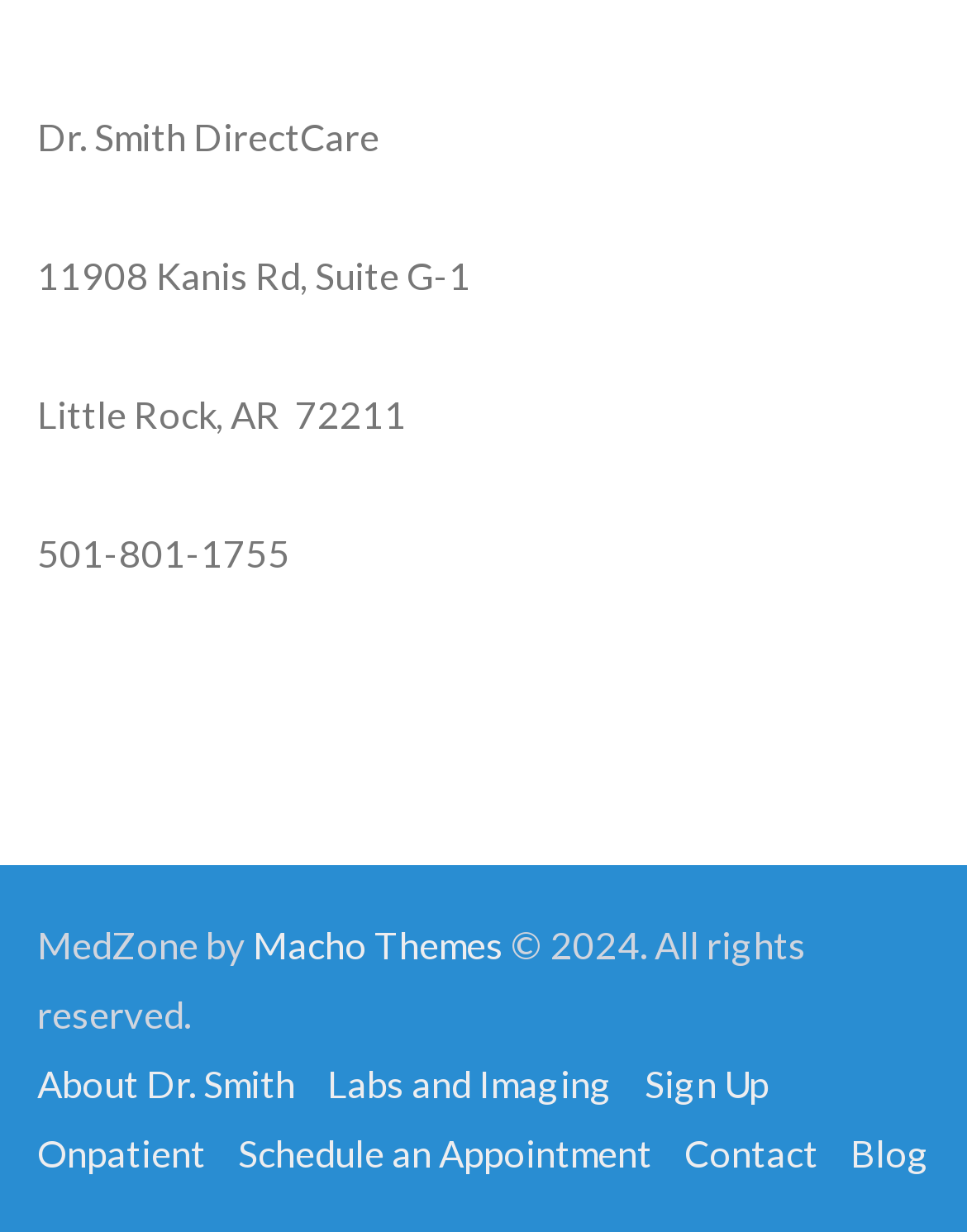Identify the bounding box for the UI element described as: "Contact". The coordinates should be four float numbers between 0 and 1, i.e., [left, top, right, bottom].

[0.708, 0.918, 0.846, 0.954]